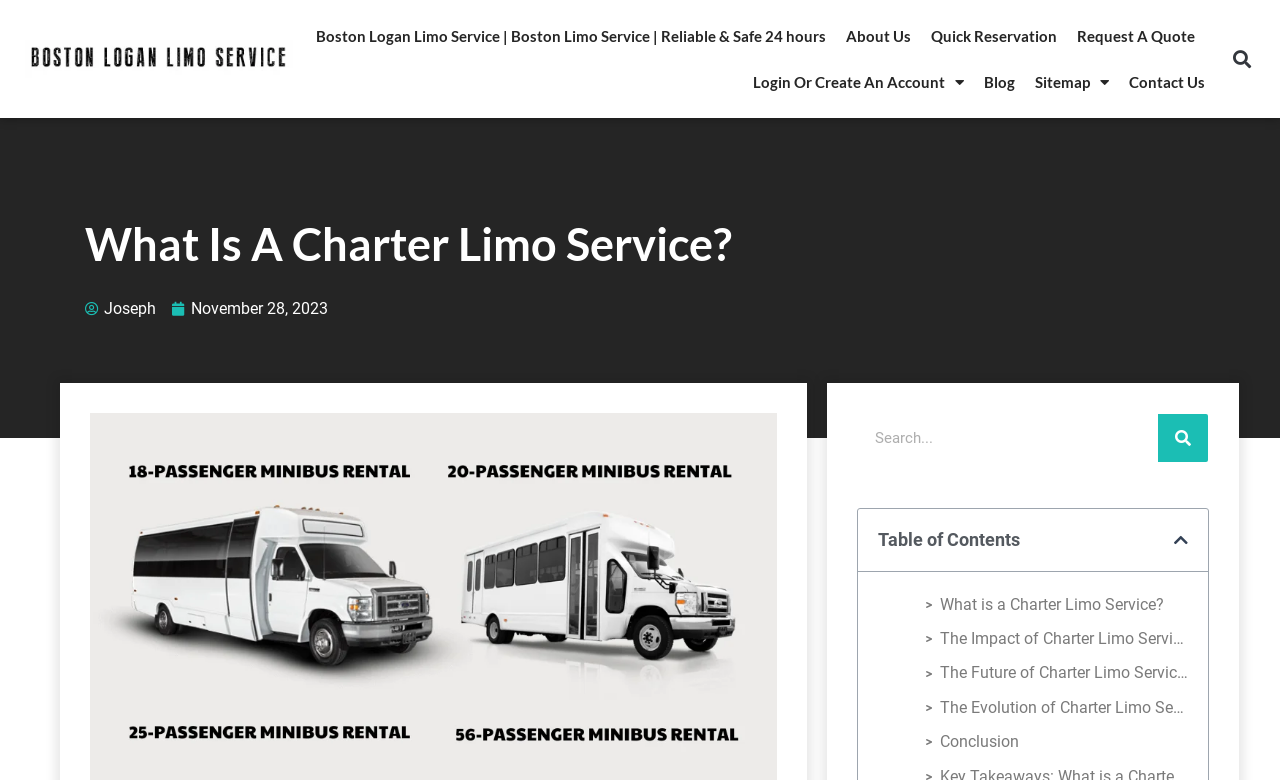Please give a concise answer to this question using a single word or phrase: 
What is the main topic of this webpage?

Charter Limo Service